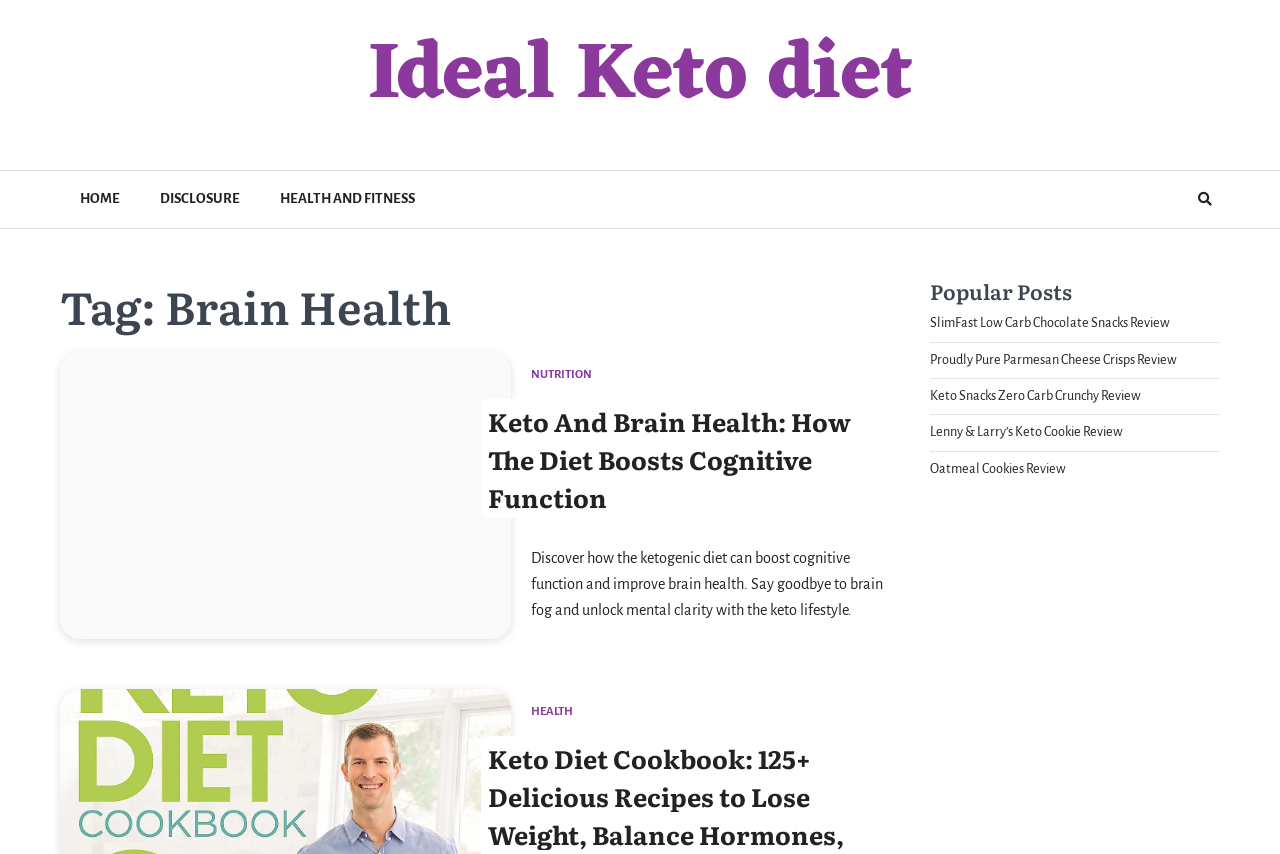Locate the headline of the webpage and generate its content.

Tag: Brain Health